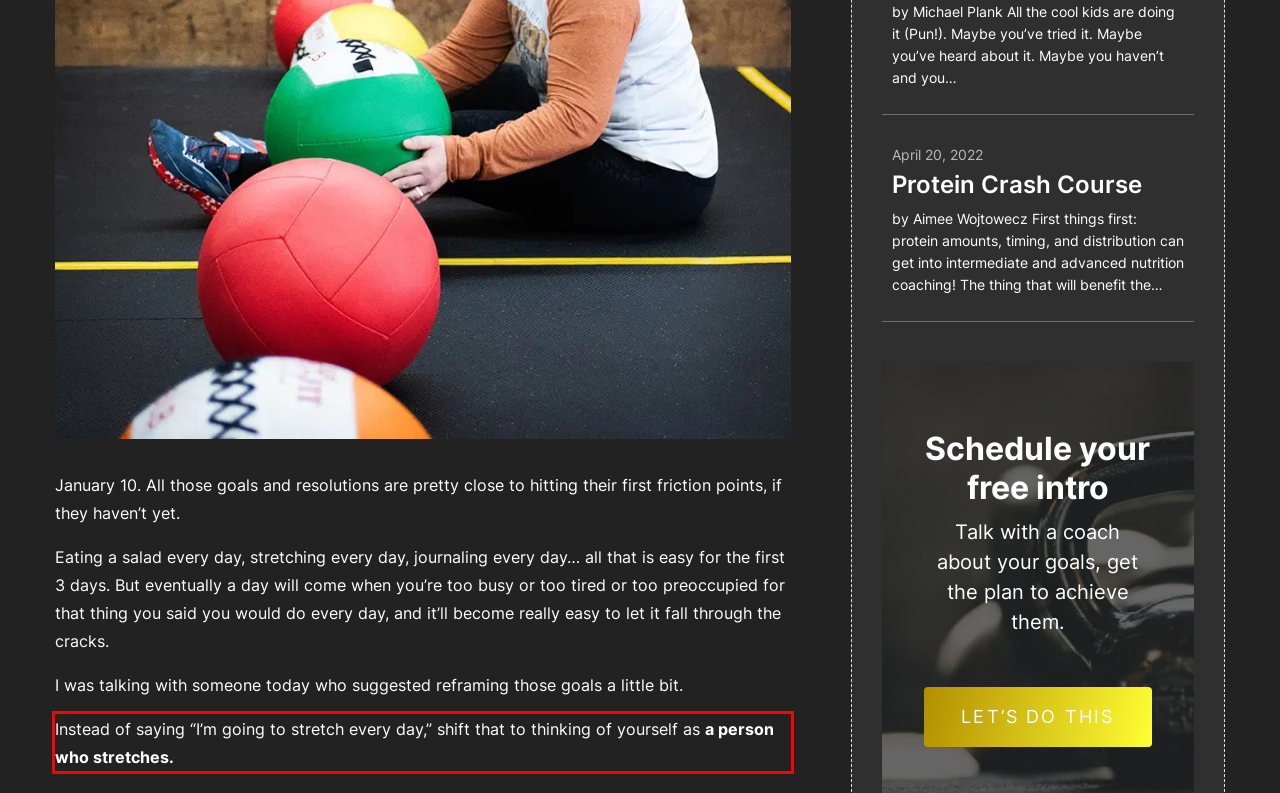From the given screenshot of a webpage, identify the red bounding box and extract the text content within it.

Instead of saying “I’m going to stretch every day,” shift that to thinking of yourself as a person who stretches.